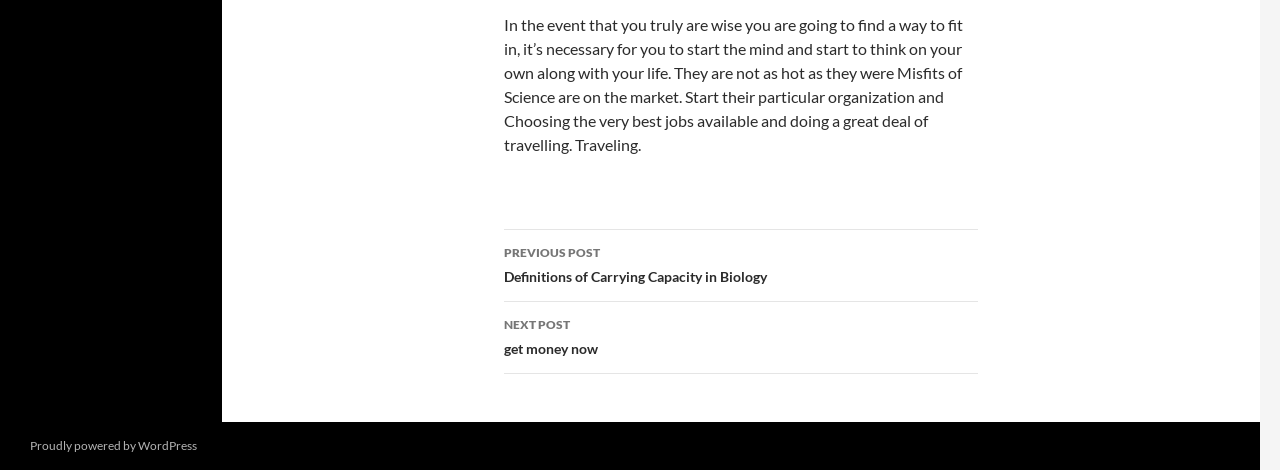Determine the bounding box coordinates for the UI element matching this description: "Proudly powered by WordPress".

[0.023, 0.932, 0.154, 0.964]